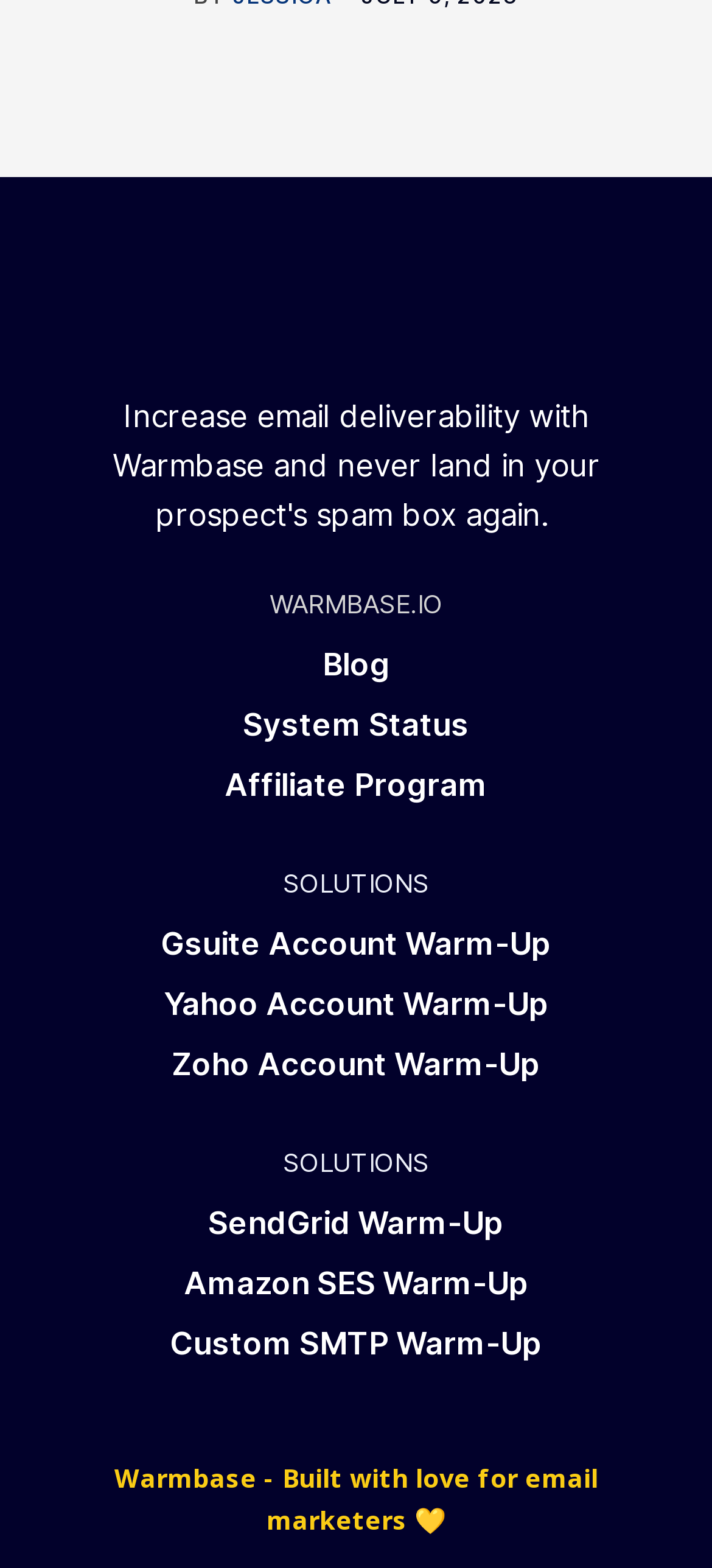Locate the bounding box coordinates of the area where you should click to accomplish the instruction: "Click on the 'Knowledge' link".

None